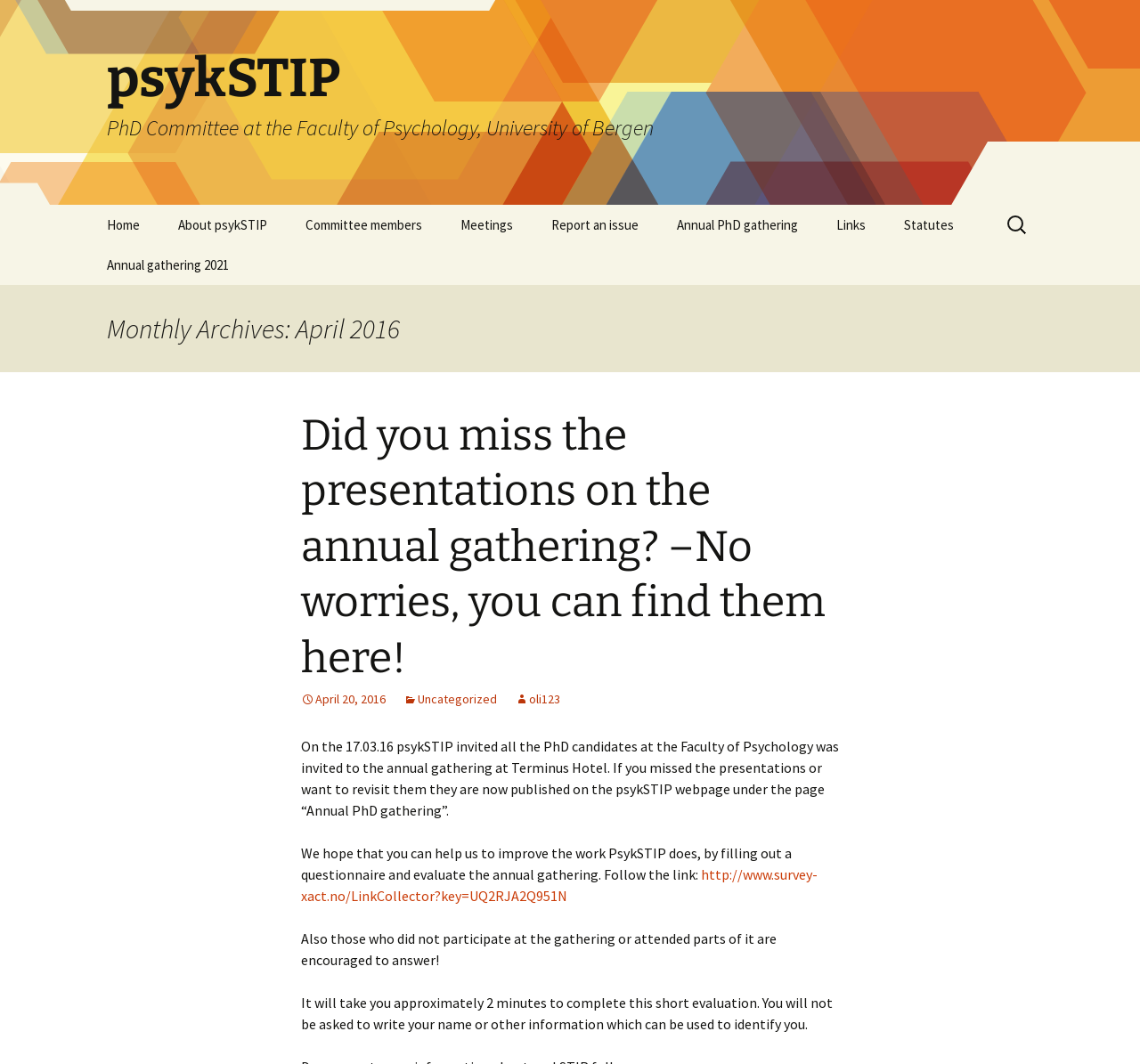Specify the bounding box coordinates of the area to click in order to execute this command: 'Go to the 'About psykSTIP' page'. The coordinates should consist of four float numbers ranging from 0 to 1, and should be formatted as [left, top, right, bottom].

[0.141, 0.192, 0.25, 0.23]